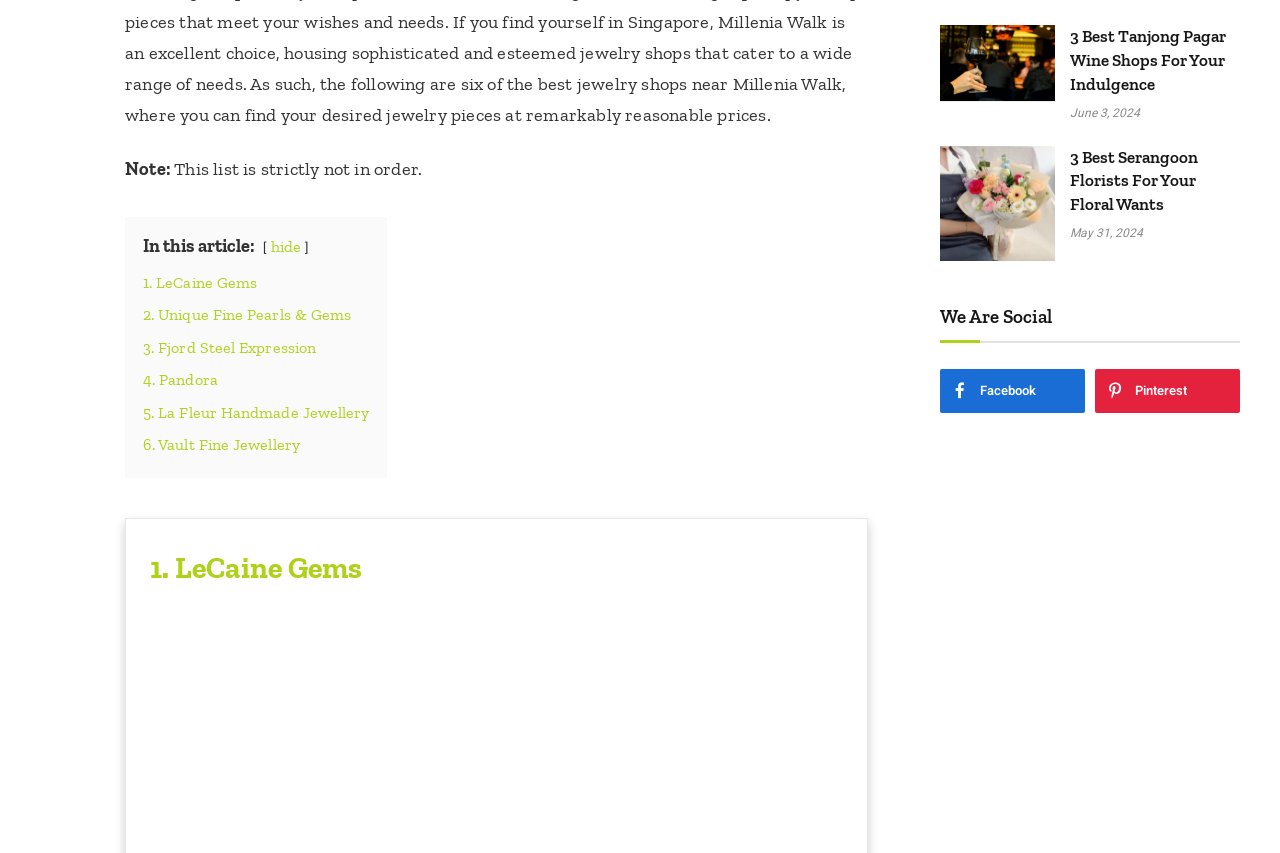Answer the question below with a single word or a brief phrase: 
What is the date of the article '3 Best Serangoon Florists For Your Floral Wants'?

May 31, 2024